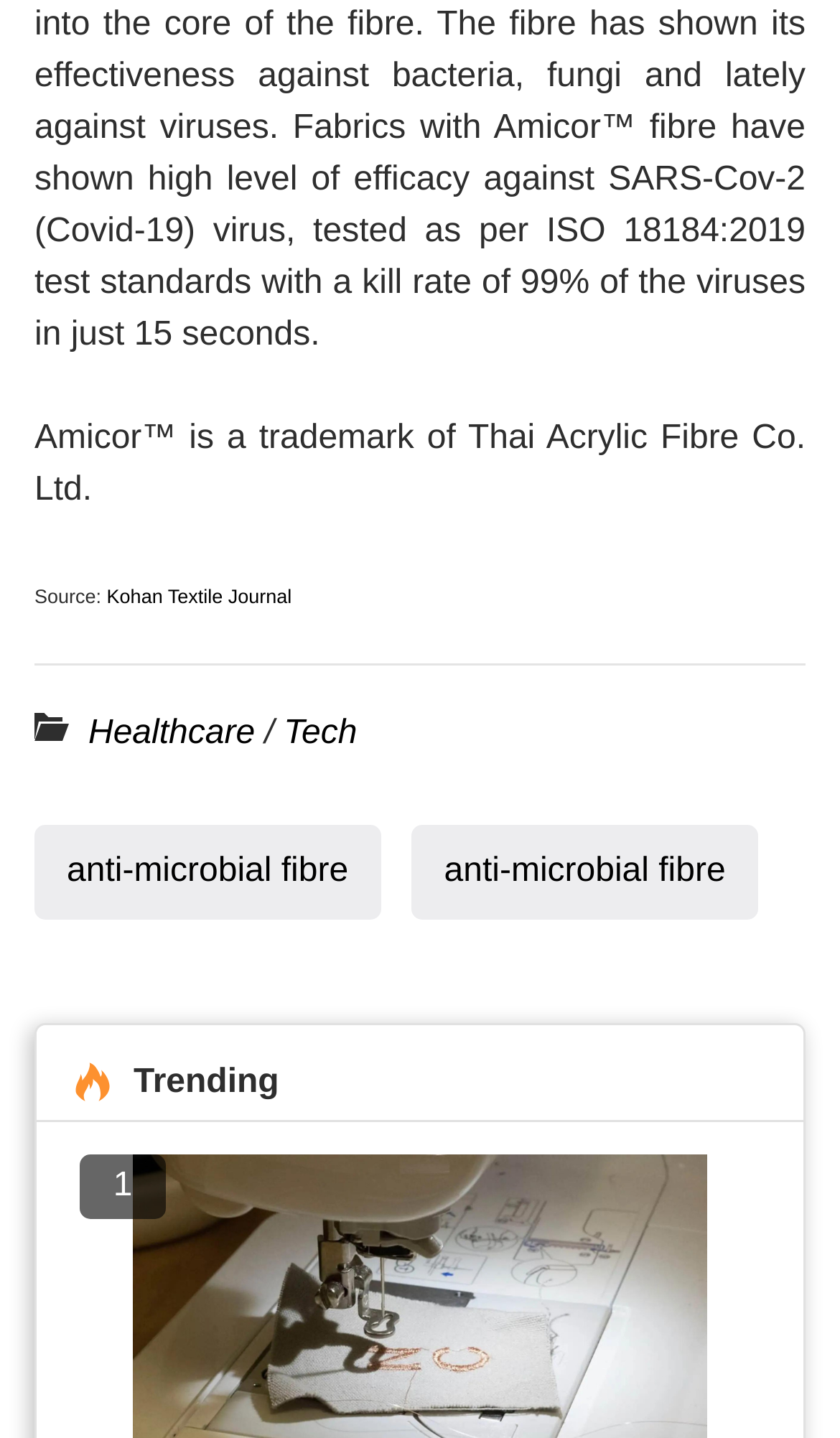What are the categories listed?
Give a one-word or short phrase answer based on the image.

Healthcare, Tech